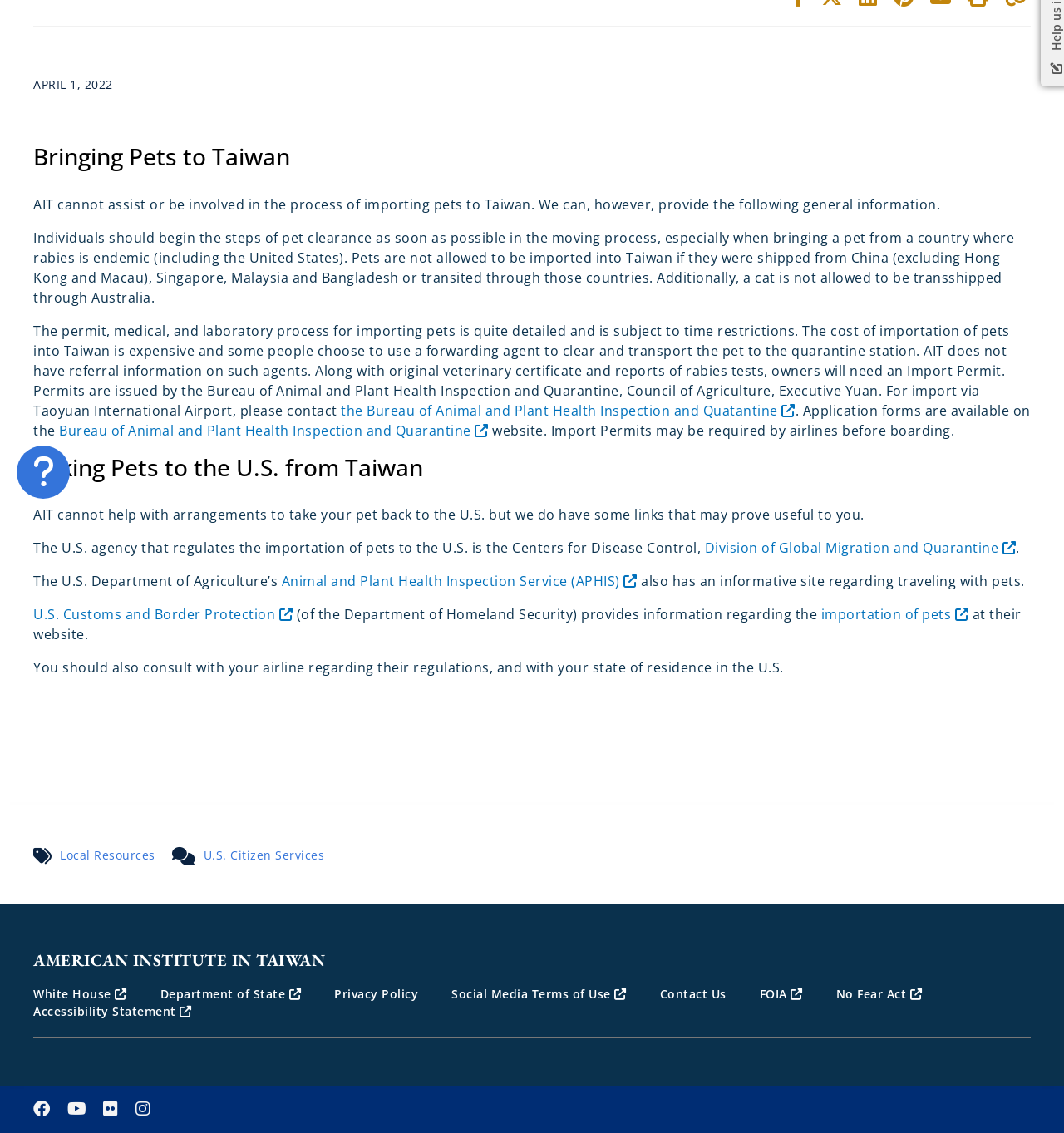Please determine the bounding box of the UI element that matches this description: American Institute in Taiwan. The coordinates should be given as (top-left x, top-left y, bottom-right x, bottom-right y), with all values between 0 and 1.

[0.031, 0.838, 0.305, 0.857]